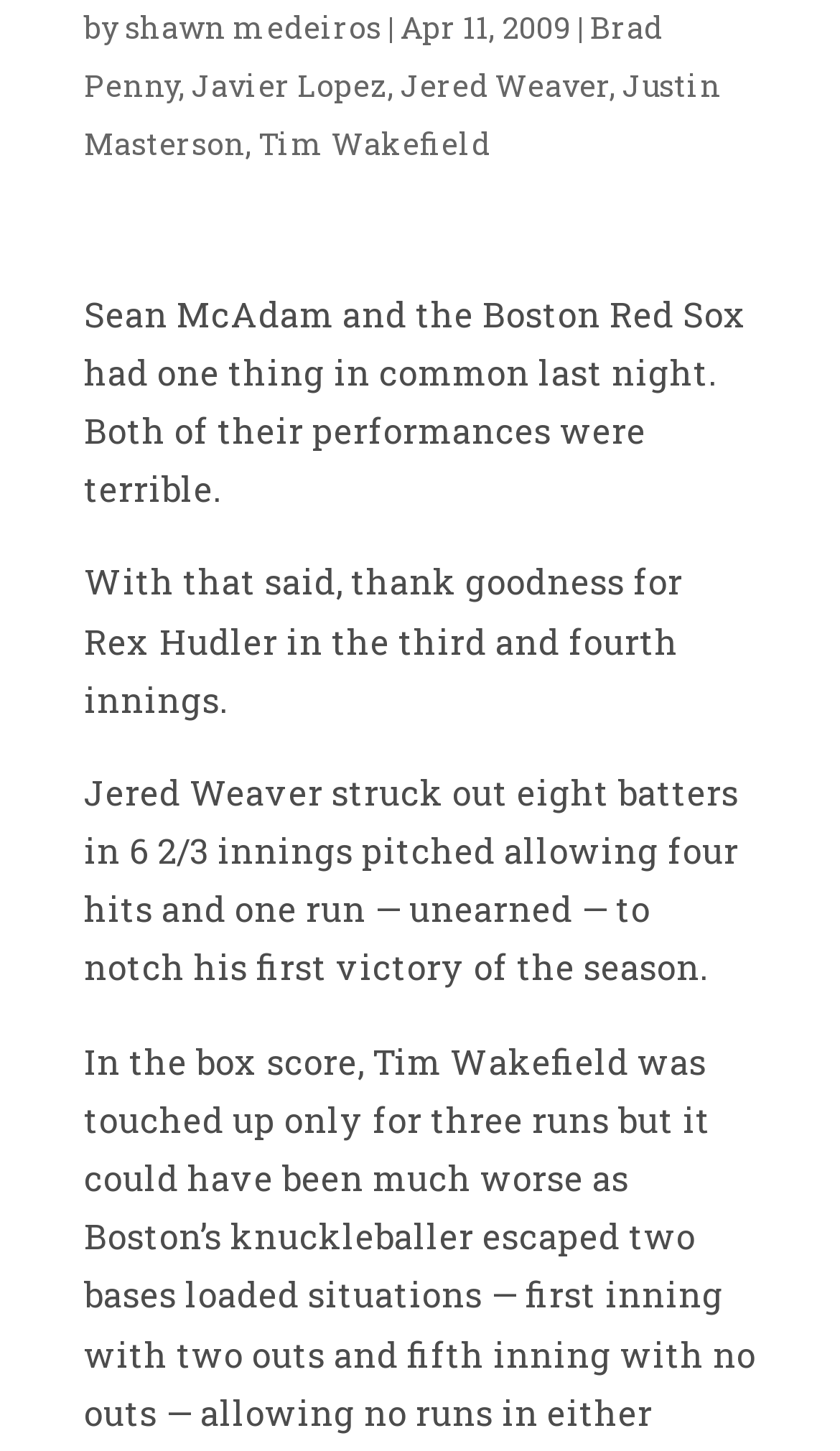Determine the bounding box coordinates for the HTML element mentioned in the following description: "Brad Penny". The coordinates should be a list of four floats ranging from 0 to 1, represented as [left, top, right, bottom].

[0.1, 0.004, 0.79, 0.073]